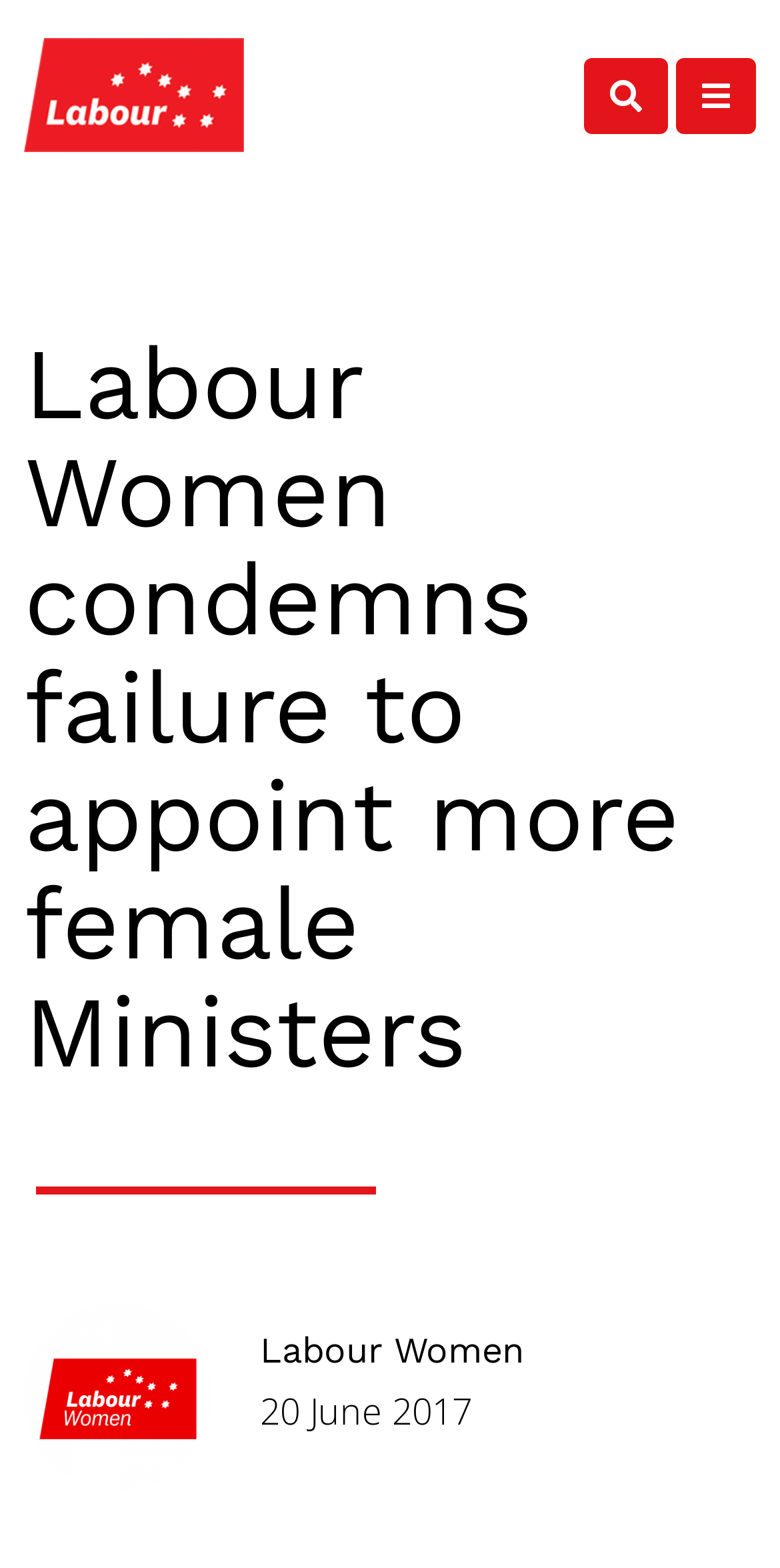Provide an in-depth caption for the contents of the webpage.

The webpage is about Labour Women condemning the Taoiseach's decision to appoint few women as Ministers. At the top left corner, there is a logo of the Labour Party, accompanied by a link with the same name. On the top right corner, there are two buttons, one with a search icon and the other with a navigation icon.

Below the logo, there is a main heading that reads "Labour Women condemns failure to appoint more female Ministers". This heading spans almost the entire width of the page. 

On the lower section of the page, there is an image related to Labour Women, placed on the left side. To the right of the image, there is a heading that reads "Labour Women", which is also a link. Below this heading, there is a static text that displays the date "20 June 2017".